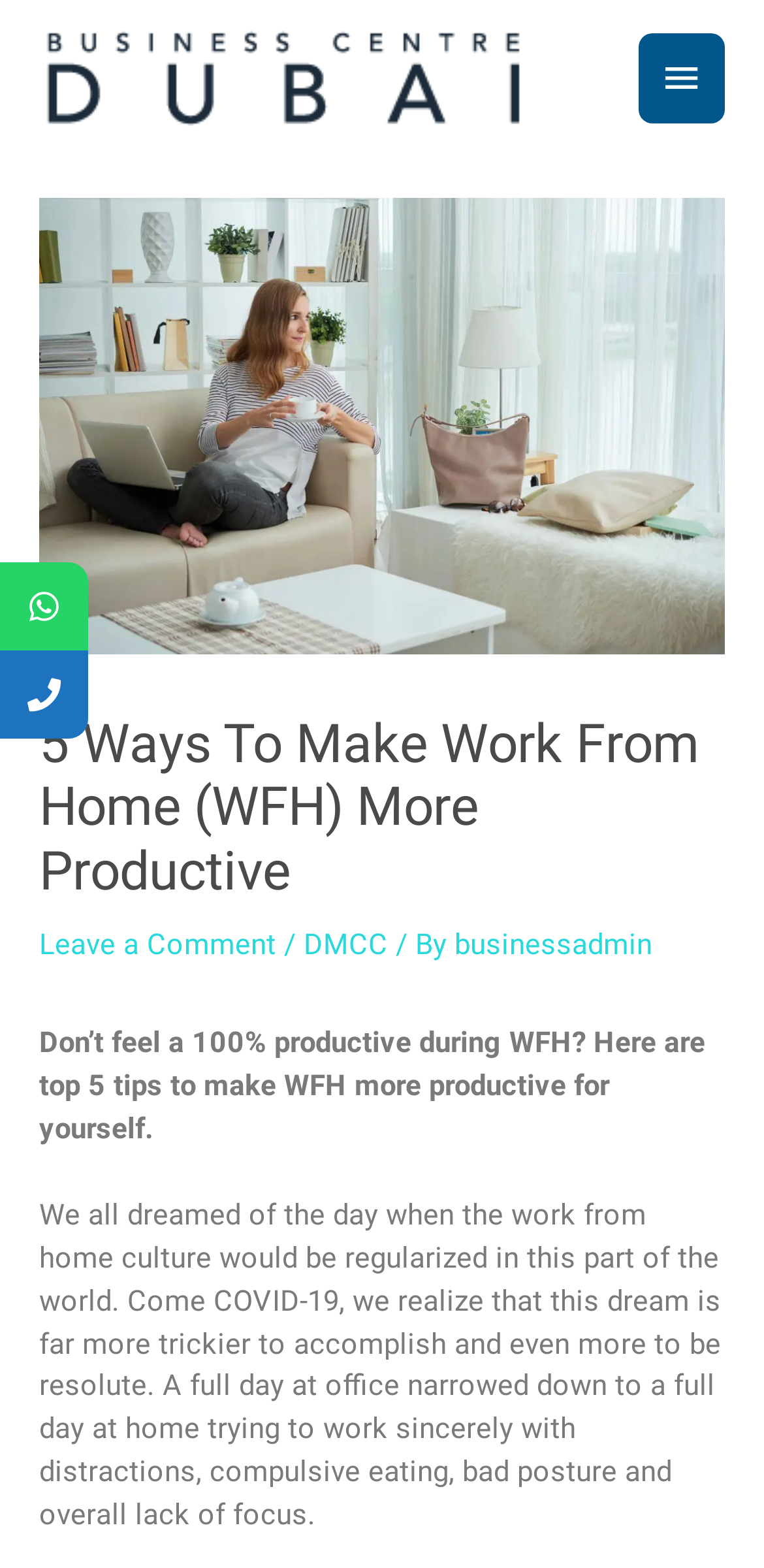Using the given element description, provide the bounding box coordinates (top-left x, top-left y, bottom-right x, bottom-right y) for the corresponding UI element in the screenshot: DMCC

[0.397, 0.591, 0.508, 0.614]